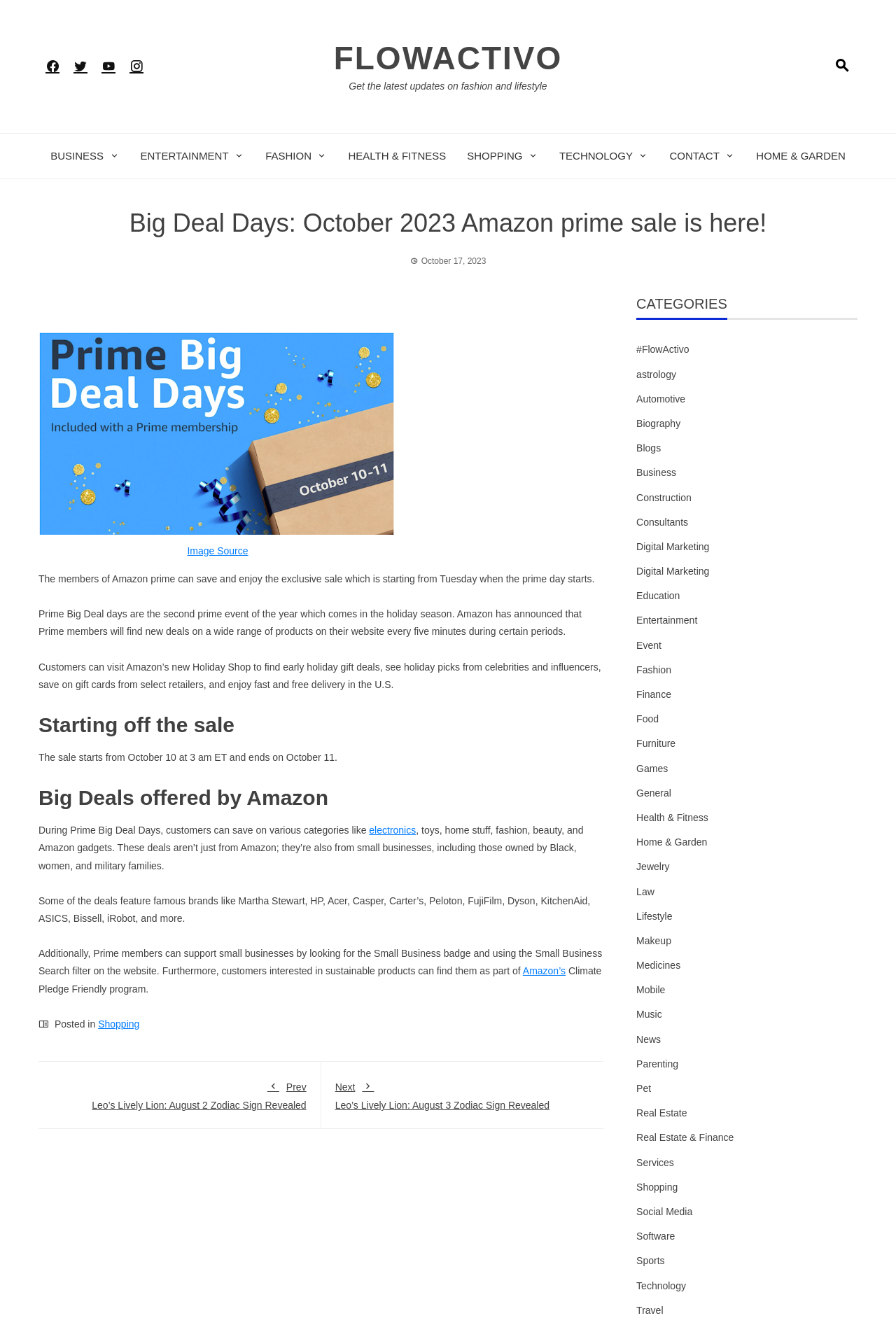Determine the bounding box for the UI element described here: "Real Estate & Finance".

[0.71, 0.852, 0.819, 0.866]